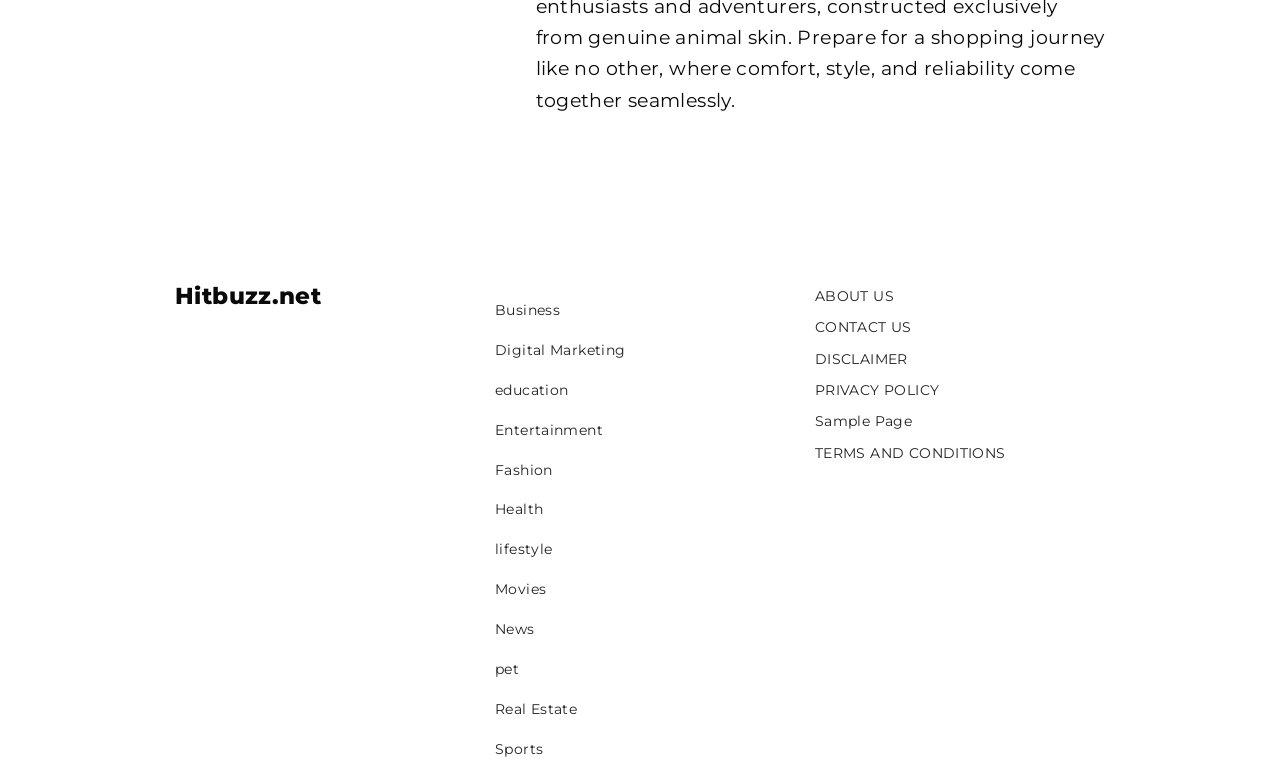What categories are available on the website?
Please give a detailed and thorough answer to the question, covering all relevant points.

By analyzing the links on the webpage, I can see that there are multiple categories available, including Business, Digital Marketing, Education, Entertainment, Fashion, Health, Lifestyle, Movies, News, Pet, Real Estate, and Sports.